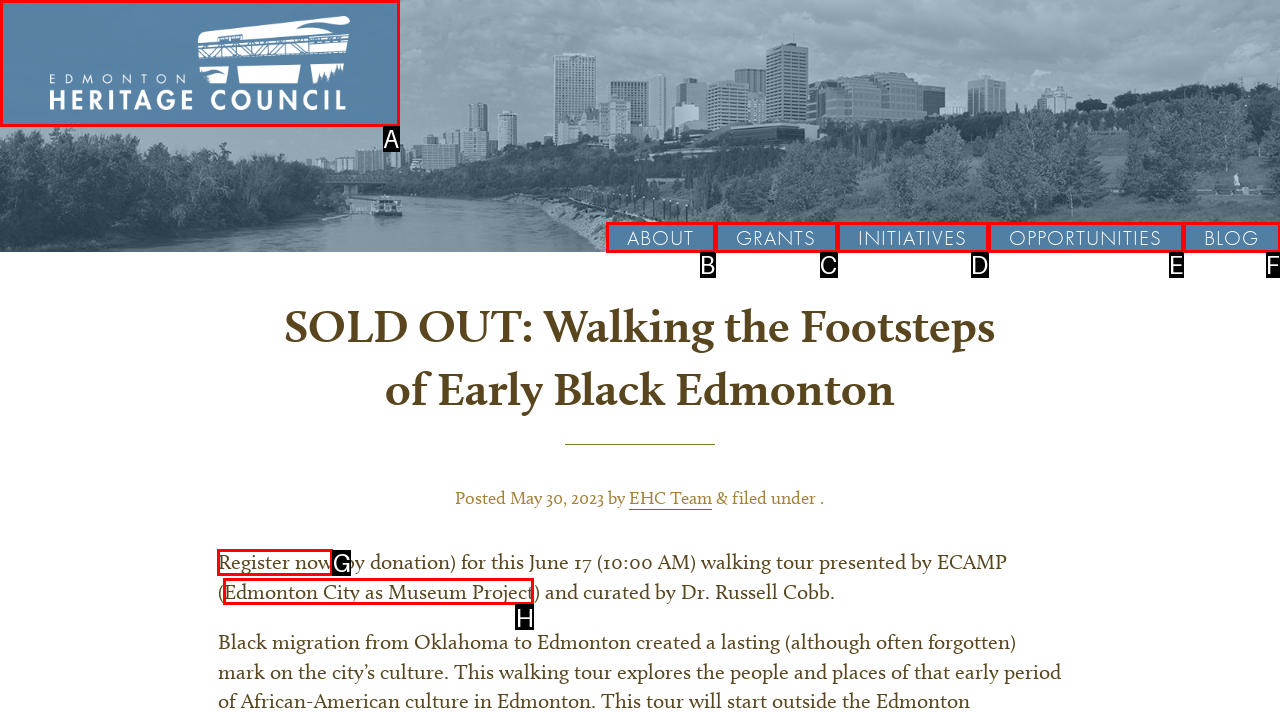From the options shown in the screenshot, tell me which lettered element I need to click to complete the task: Read the blog.

None